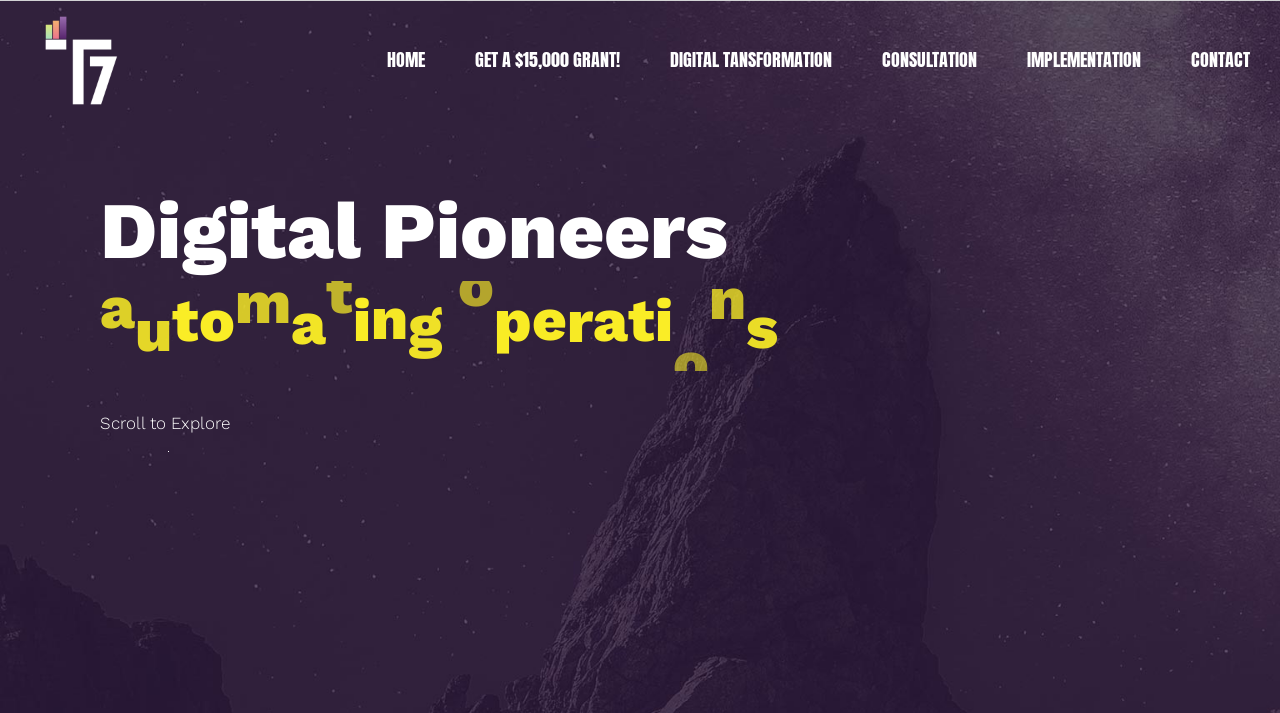How many social media icons are there?
Answer the question with a detailed explanation, including all necessary information.

The social media icons can be found in the middle of the webpage, below the 'Digital Pioneers' text. There are 7 icons, each represented by a single character, namely 'd', 'f', 'm', 'o', 'n', 'u', and 'g'.